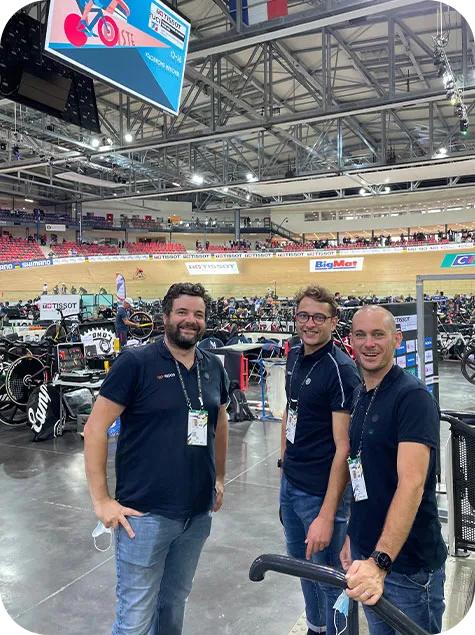Answer the question with a single word or phrase: 
How many men are standing together in the foreground?

Three